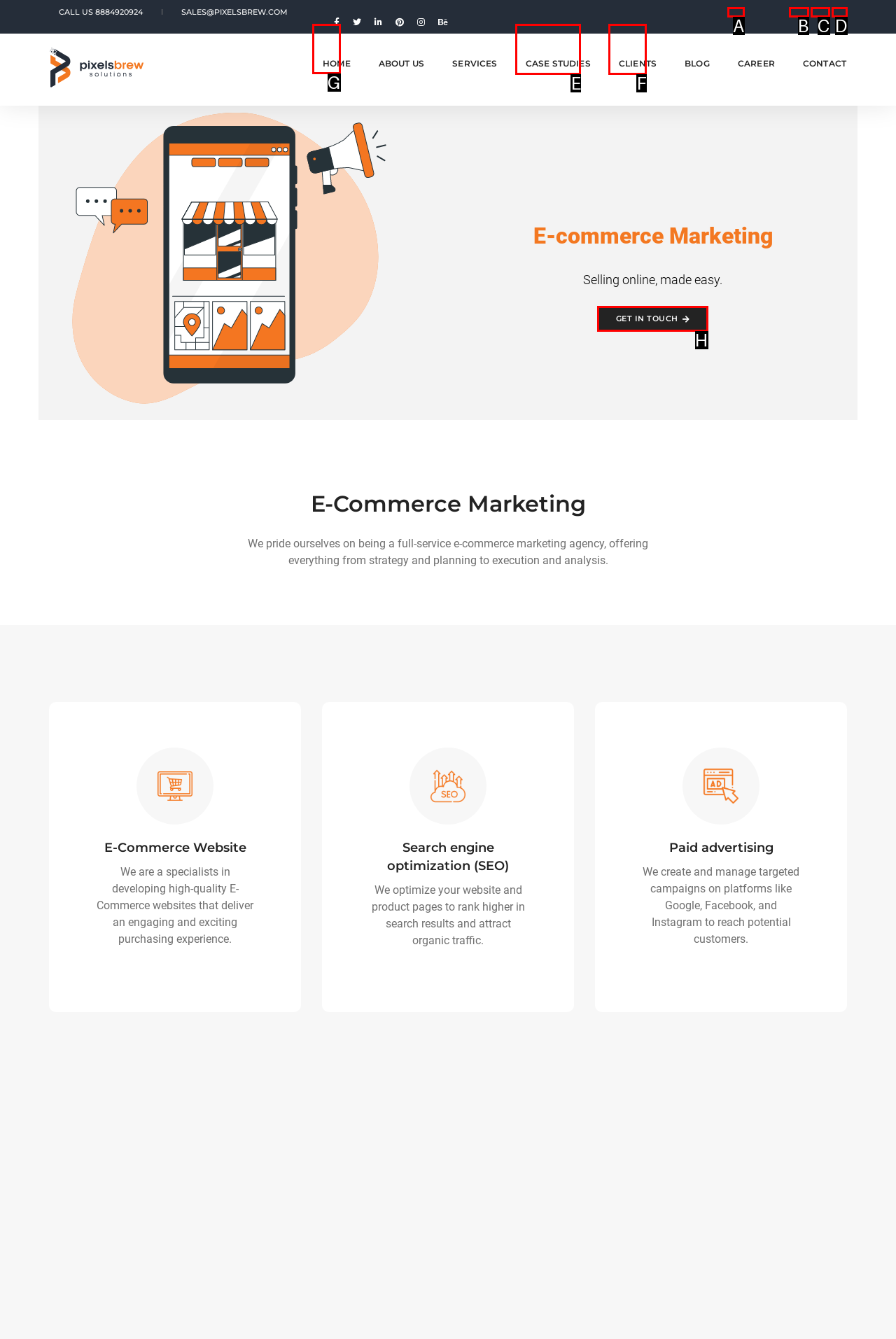Which UI element's letter should be clicked to achieve the task: Go to the home page
Provide the letter of the correct choice directly.

G